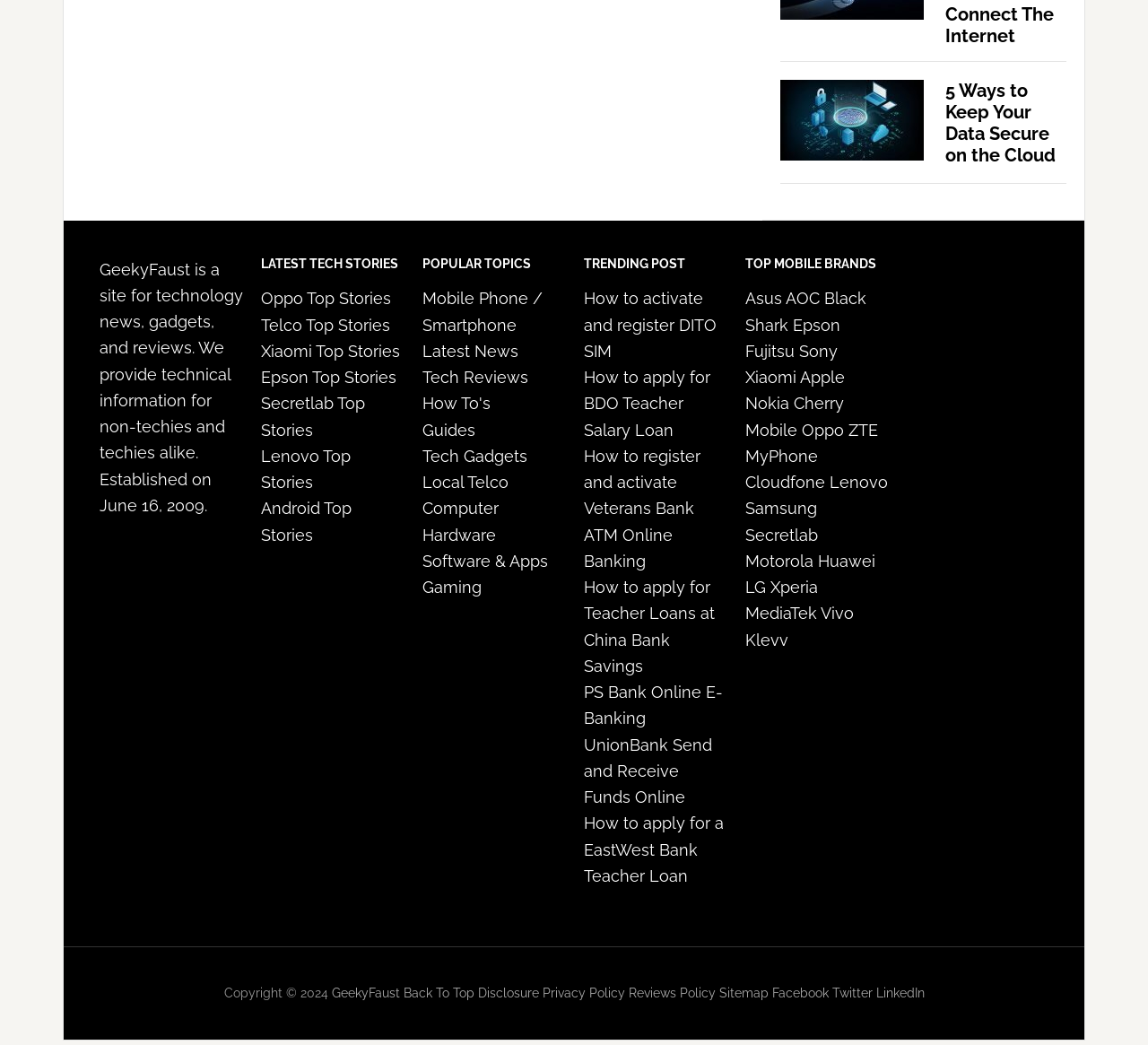Identify the coordinates of the bounding box for the element described below: "Android Top Stories". Return the coordinates as four float numbers between 0 and 1: [left, top, right, bottom].

[0.227, 0.478, 0.306, 0.521]